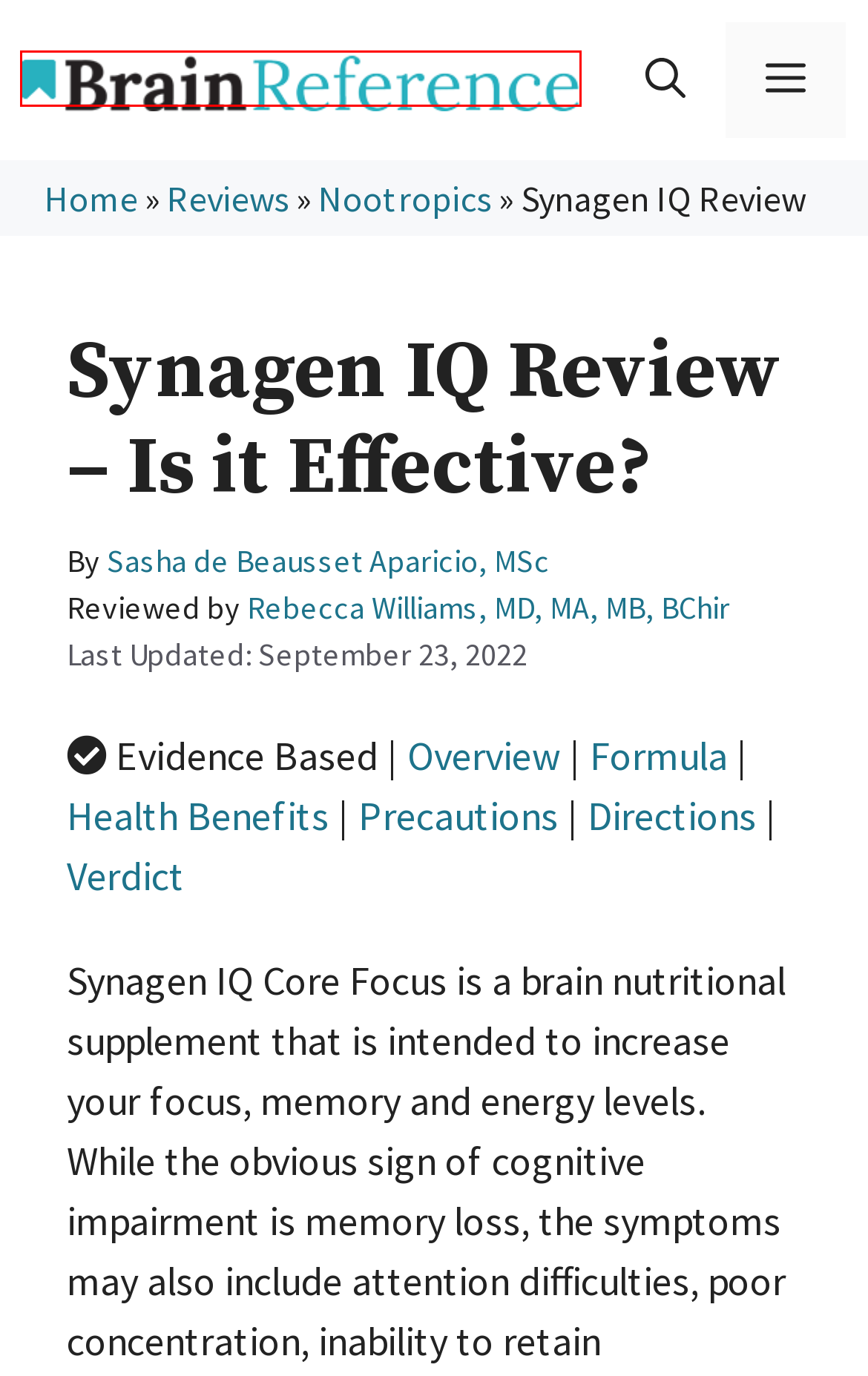You have a screenshot of a webpage with a red bounding box highlighting a UI element. Your task is to select the best webpage description that corresponds to the new webpage after clicking the element. Here are the descriptions:
A. Contact Us | Brain Reference
B. Brain Reference | Brain Supplements, Science, and Reviews
C. Sasha de Beausset Aparicio, MSc | Medical Expert Contributor at Brain Reference
D. Charities We Support - Brain Reference
E. Nootropic Reviews - Research-Based Supplement Analysis
F. Rebecca Williams, MD | Medical Expert Contributor at Brain Reference
G. Gaia Herbs Sound Sleep Review – Is it Effective?
H. F2 Nutrition Brain Boost Review – Is it Effective?

B